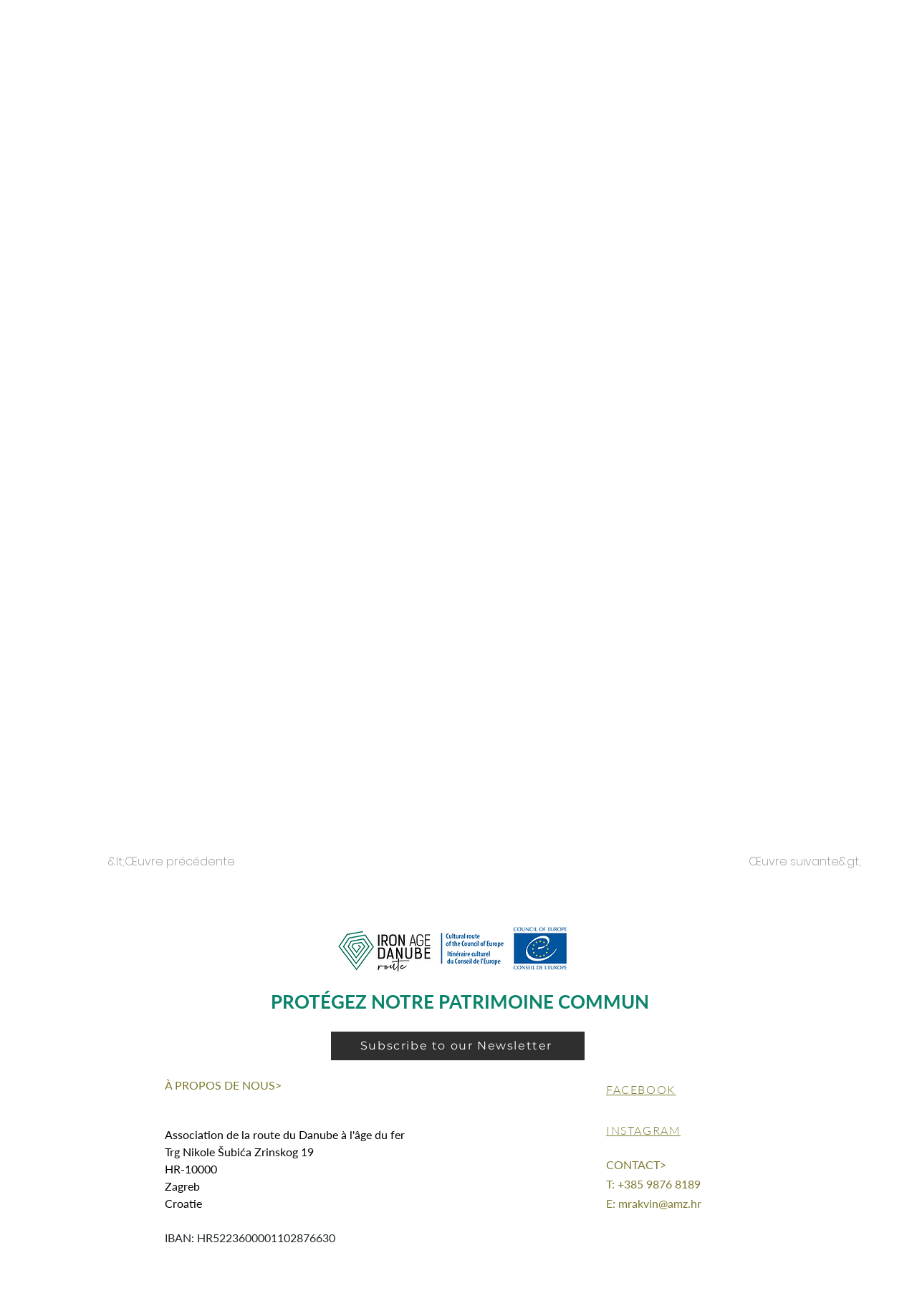Using the provided element description, identify the bounding box coordinates as (top-left x, top-left y, bottom-right x, bottom-right y). Ensure all values are between 0 and 1. Description: mrakvin@amz.hr

[0.674, 0.909, 0.765, 0.92]